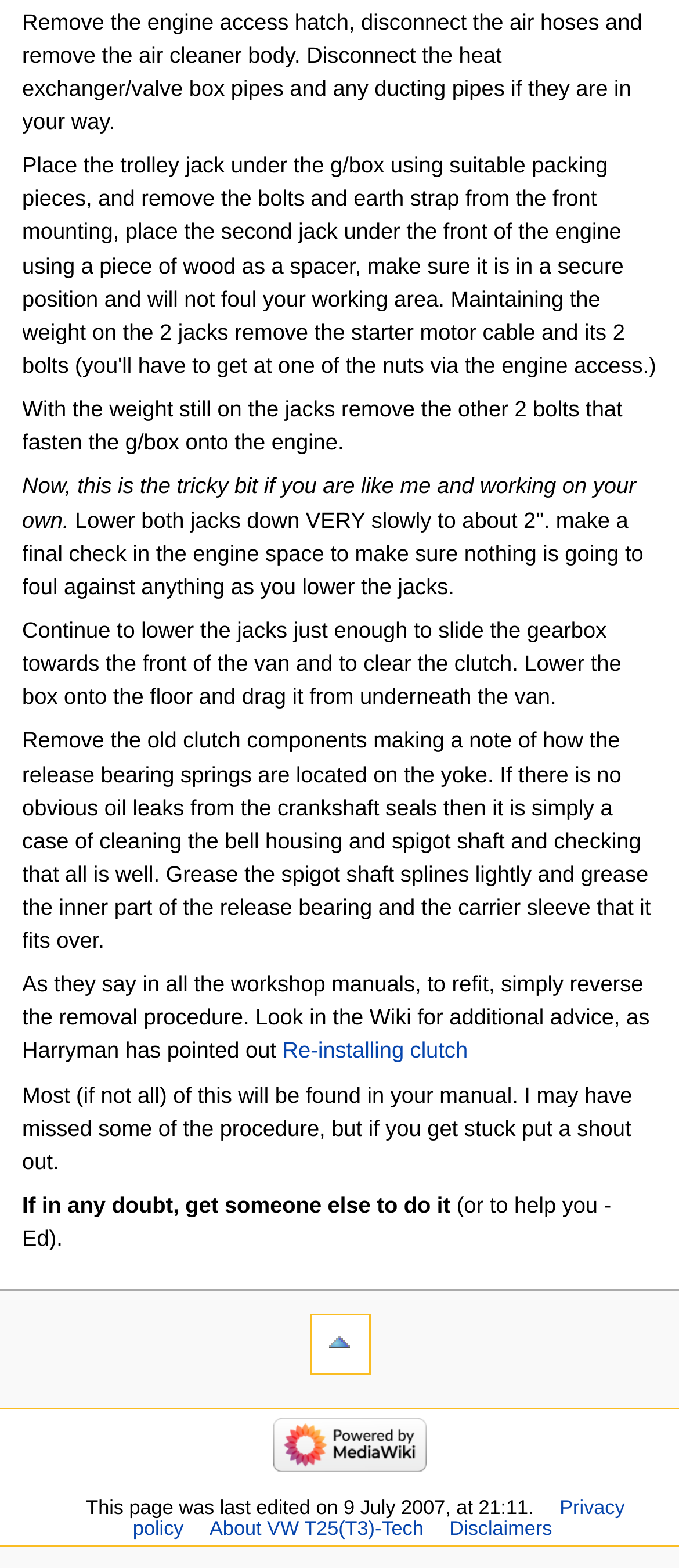Provide a brief response to the question using a single word or phrase: 
What should you do if you are in doubt about the procedure?

Get someone else to do it